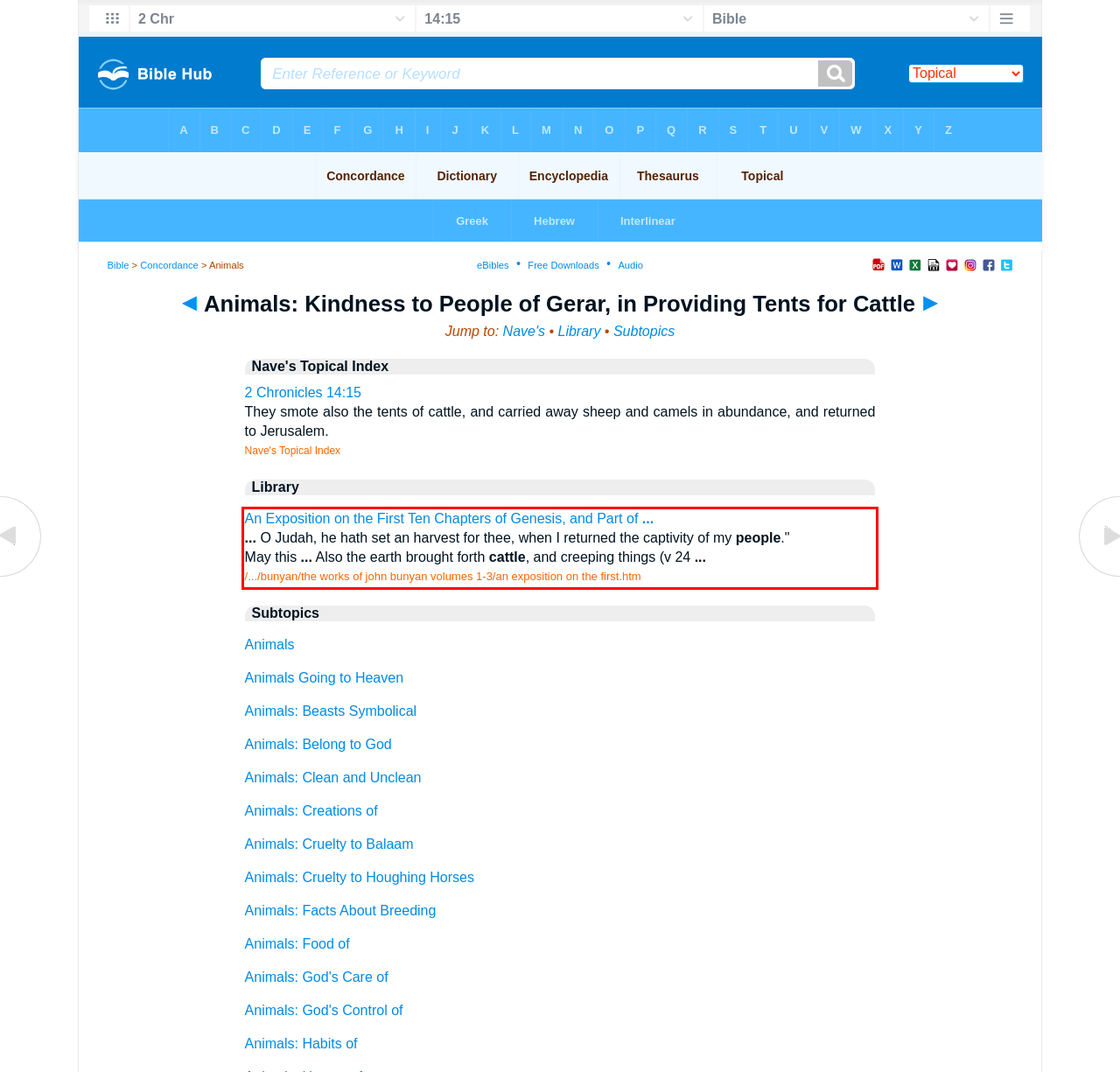The screenshot provided shows a webpage with a red bounding box. Apply OCR to the text within this red bounding box and provide the extracted content.

An Exposition on the First Ten Chapters of Genesis, and Part of ... ... O Judah, he hath set an harvest for thee, when I returned the captivity of my people." May this ... Also the earth brought forth cattle, and creeping things (v 24 ... /.../bunyan/the works of john bunyan volumes 1-3/an exposition on the first.htm